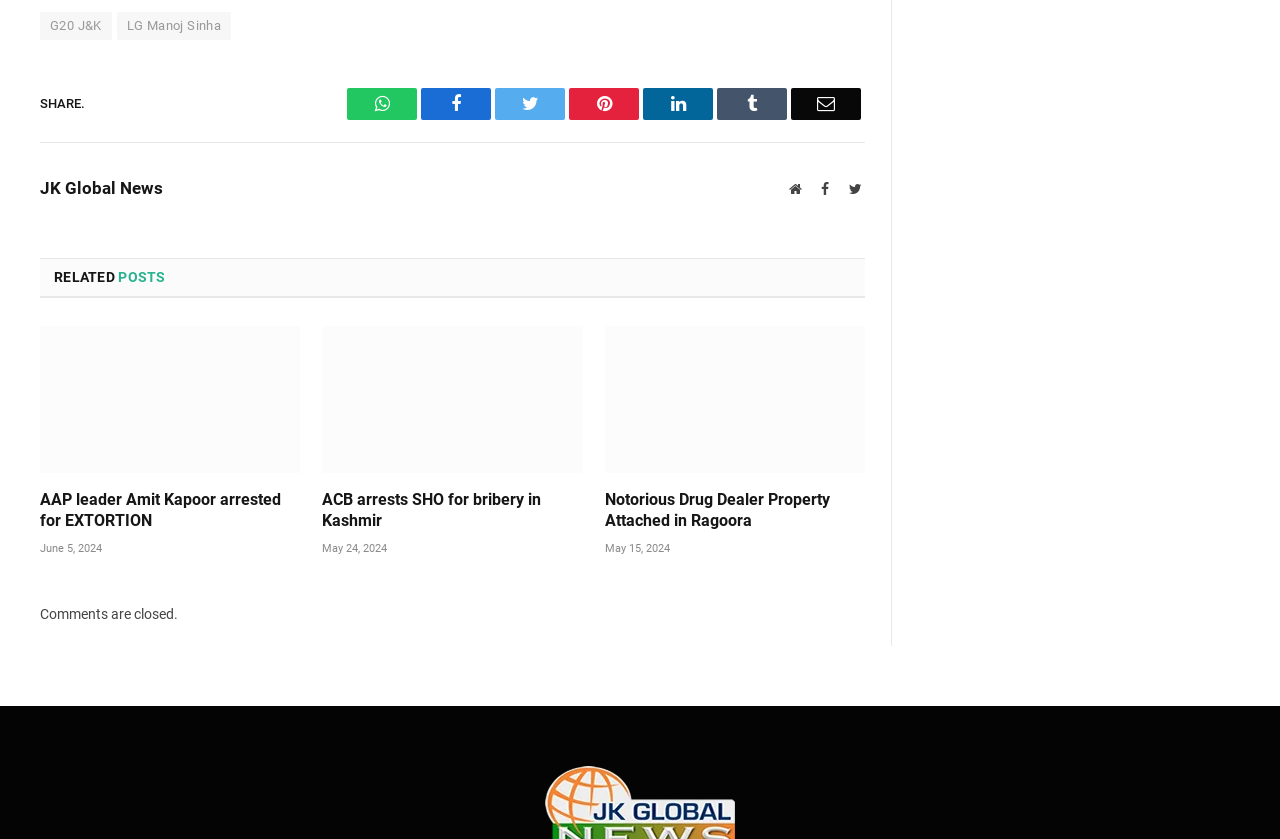Determine the bounding box coordinates (top-left x, top-left y, bottom-right x, bottom-right y) of the UI element described in the following text: Email

[0.618, 0.105, 0.673, 0.143]